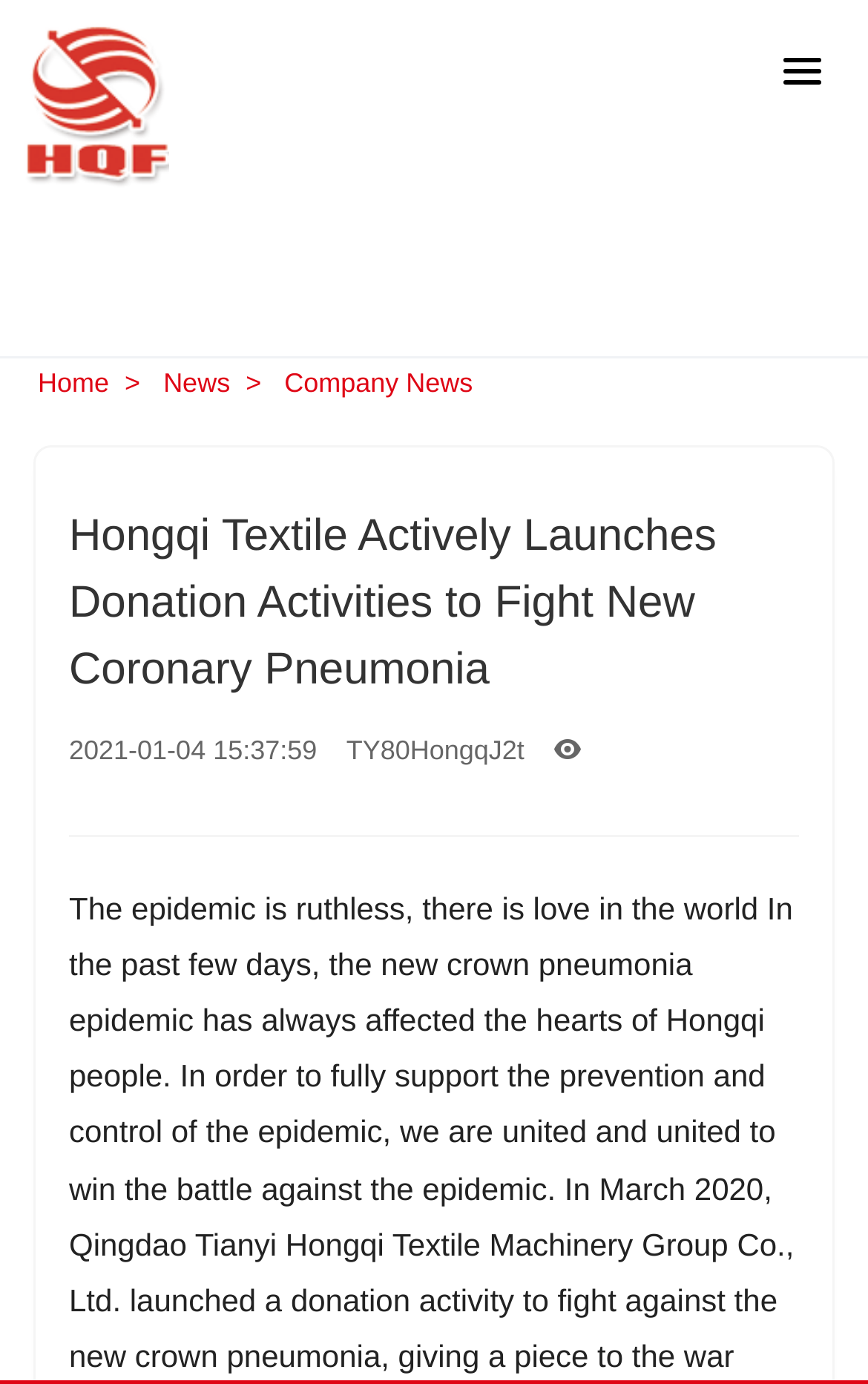Carefully examine the image and provide an in-depth answer to the question: What is the date of the news article?

I found a StaticText element with the text '2021-01-04 15:37:59' which is likely to be the date and time of the news article, so I extracted the date part.